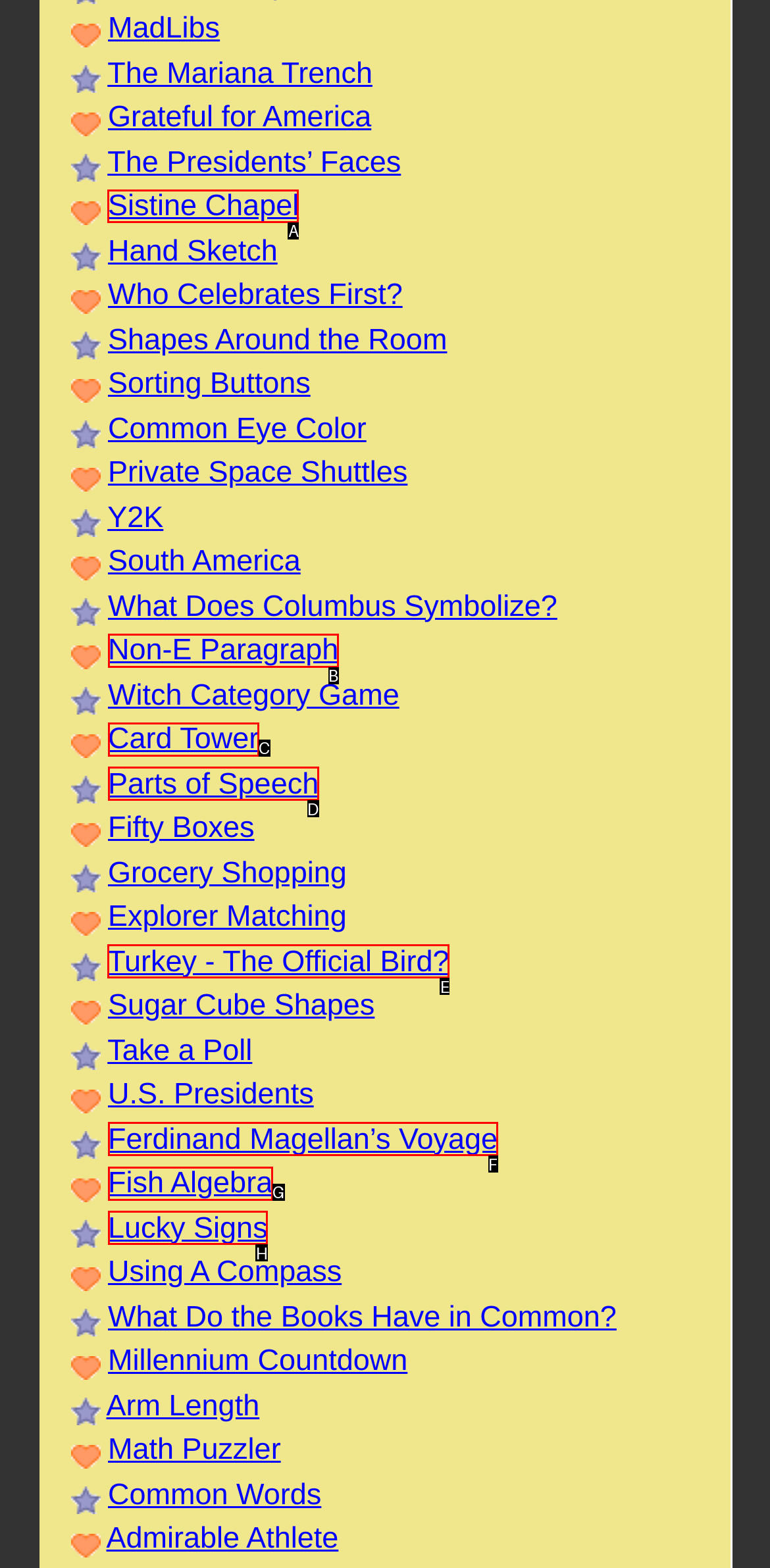Select the option I need to click to accomplish this task: Visit Sistine Chapel
Provide the letter of the selected choice from the given options.

A